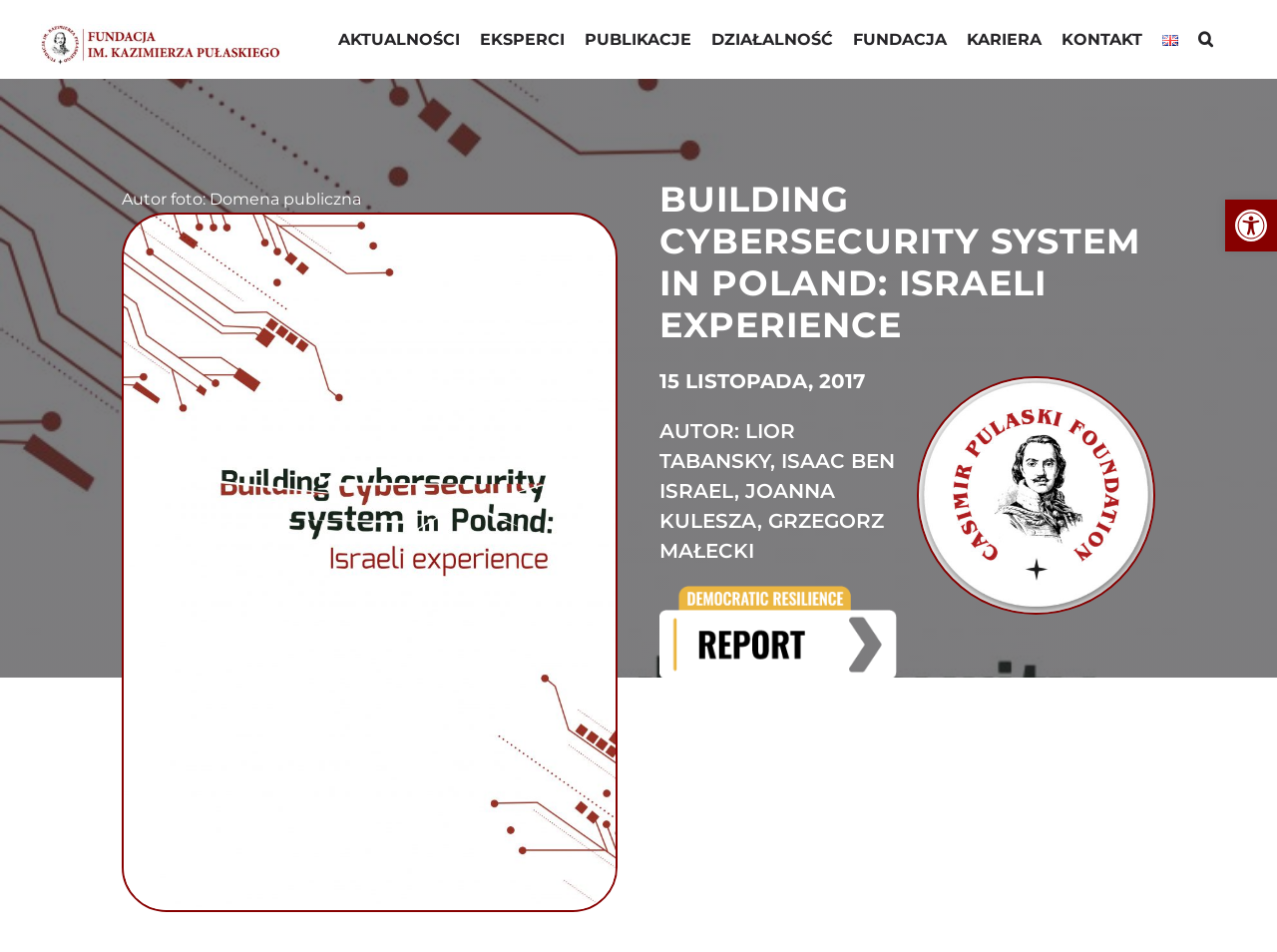How many authors are mentioned in the article?
Look at the screenshot and respond with one word or a short phrase.

4